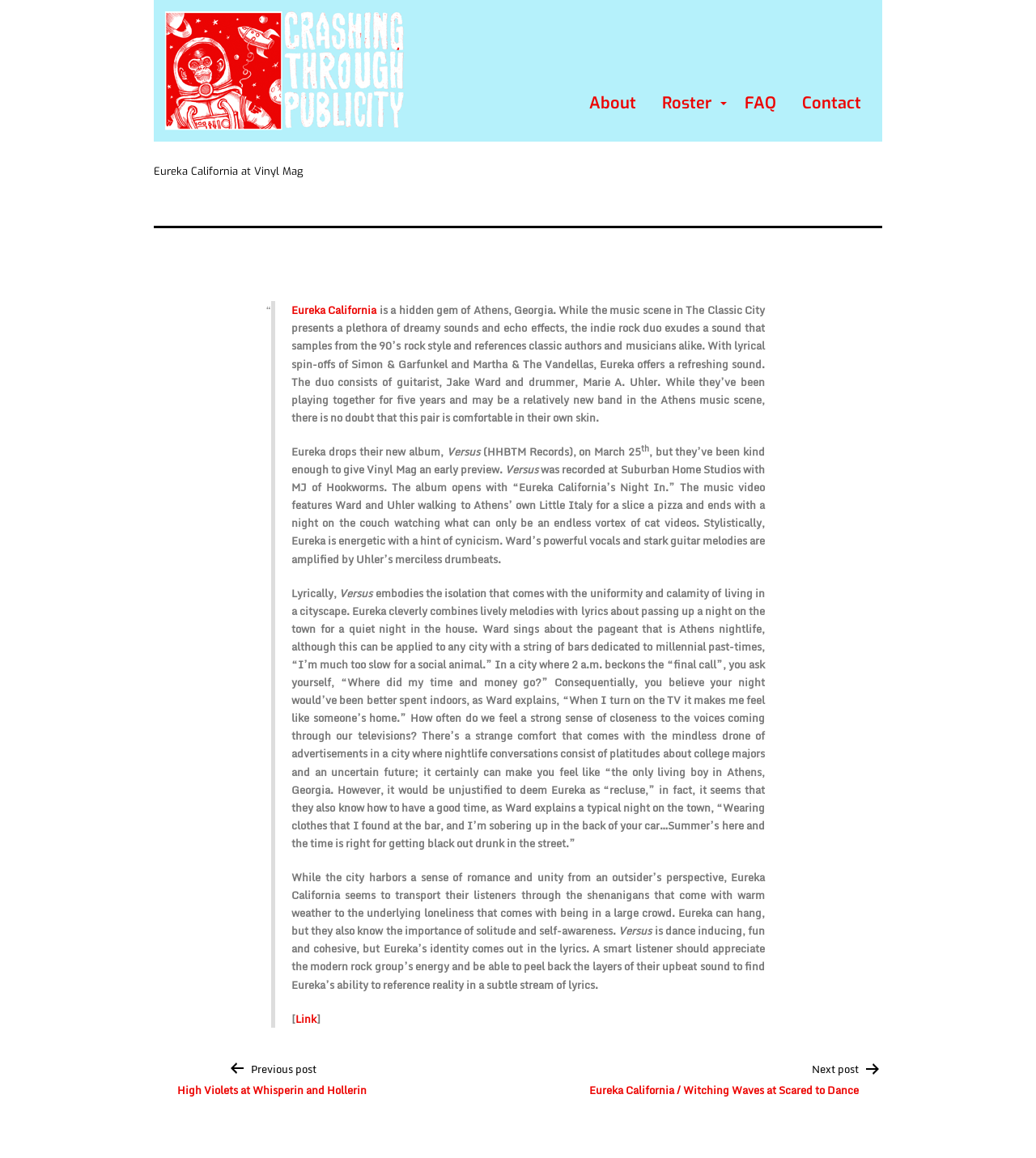Using the information from the screenshot, answer the following question thoroughly:
Where was the album 'Versus' recorded?

The article mentions that the album 'Versus' was recorded at Suburban Home Studios with MJ of Hookworms, which can be found in the third paragraph of the article.